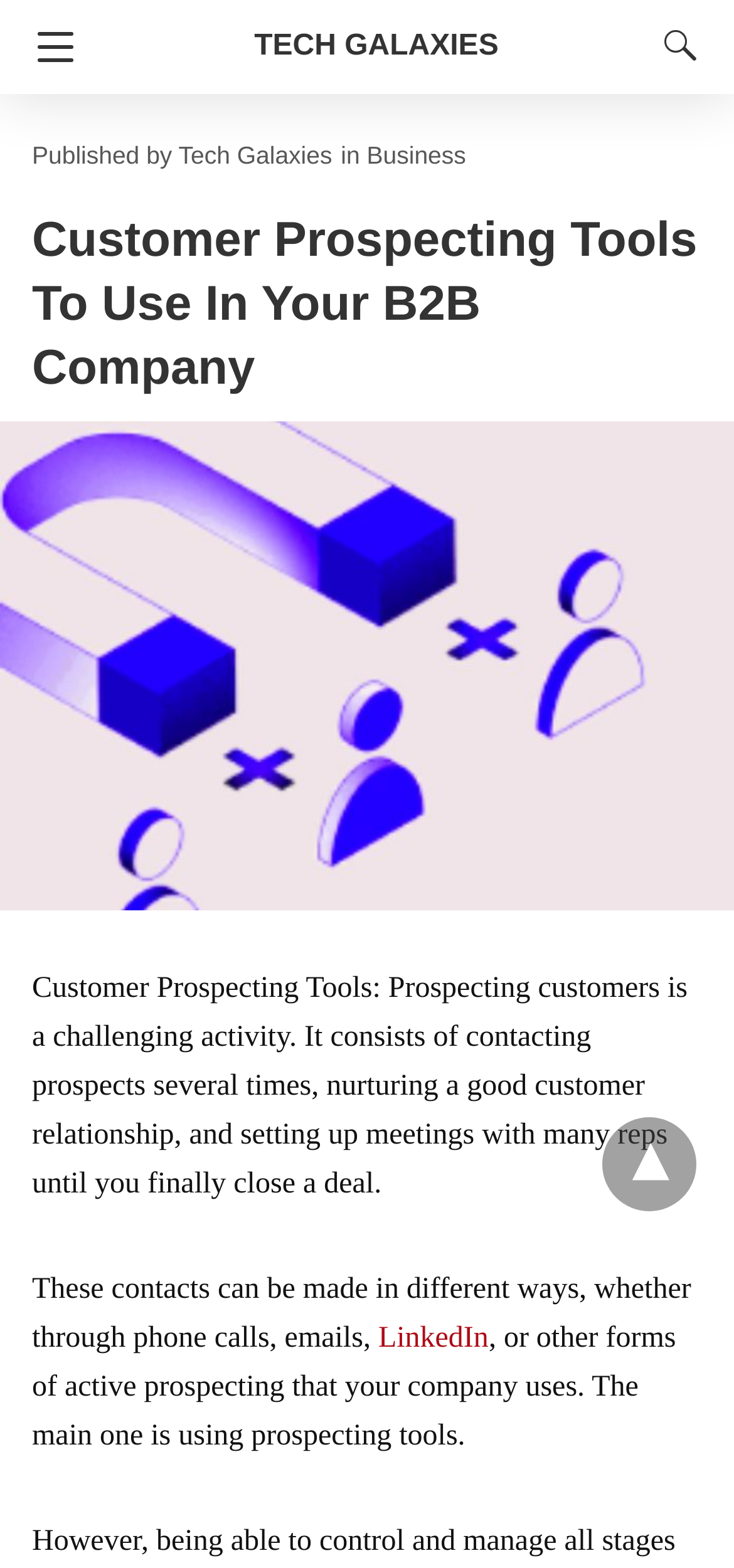What is the name of the platform mentioned for prospecting?
From the screenshot, supply a one-word or short-phrase answer.

LinkedIn